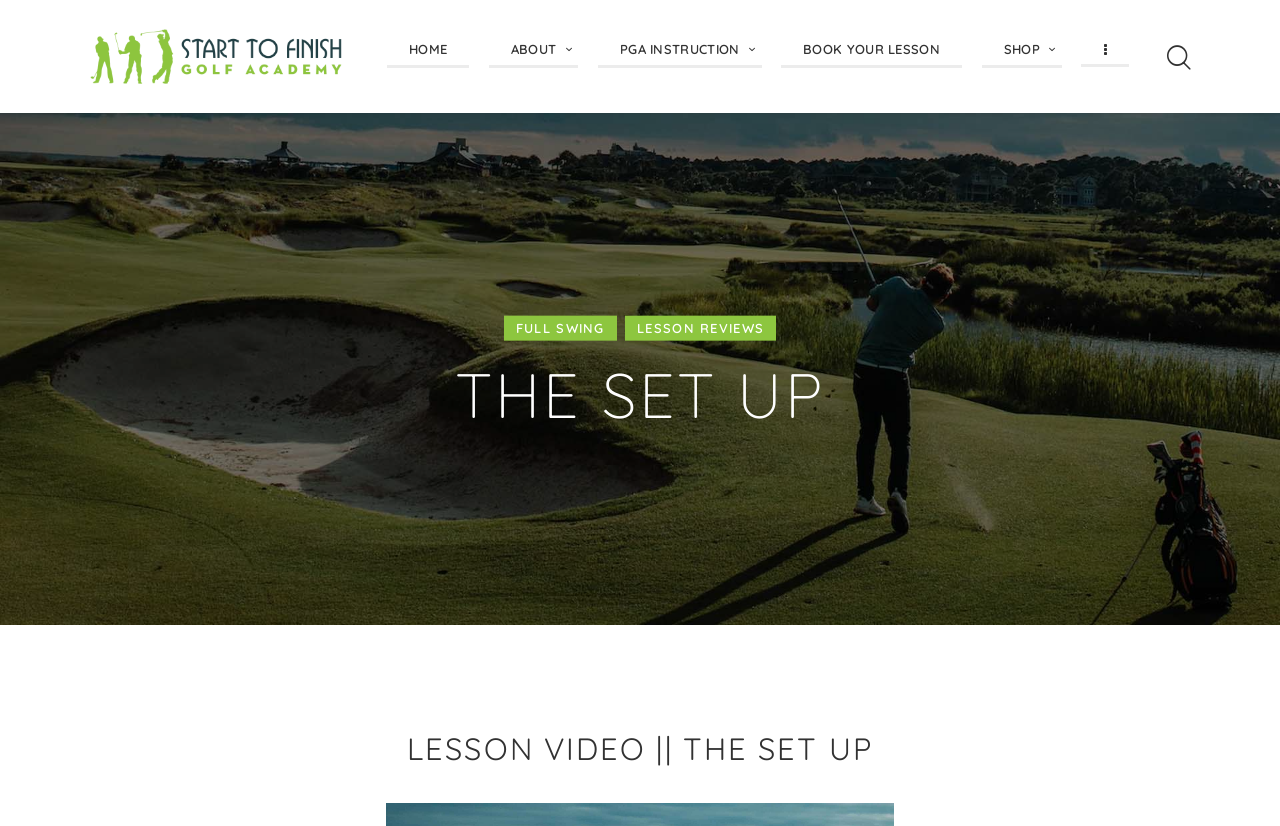Show the bounding box coordinates for the element that needs to be clicked to execute the following instruction: "view full swing lessons". Provide the coordinates in the form of four float numbers between 0 and 1, i.e., [left, top, right, bottom].

[0.394, 0.382, 0.482, 0.412]